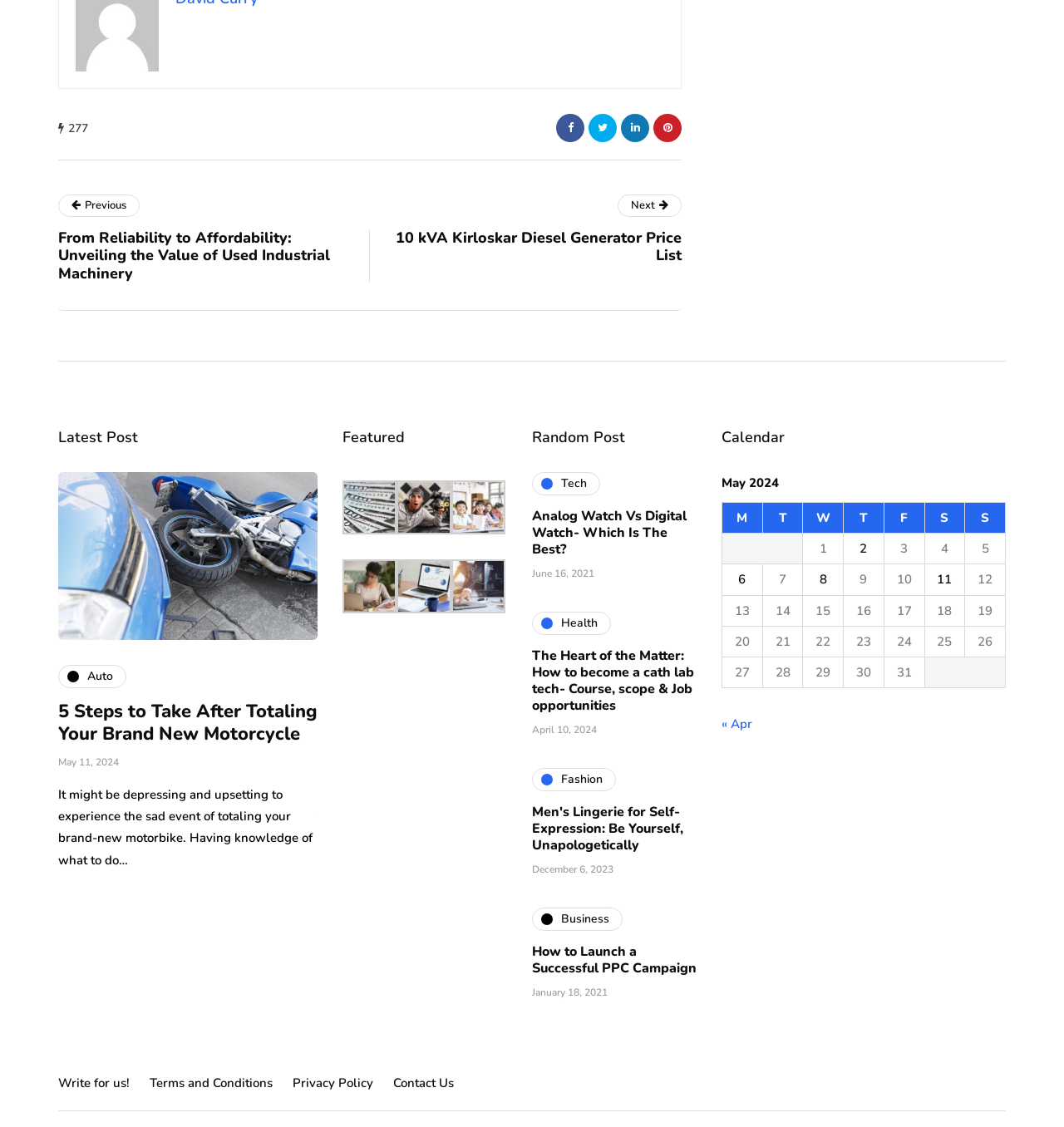Identify the bounding box coordinates of the specific part of the webpage to click to complete this instruction: "Post your business listing".

None